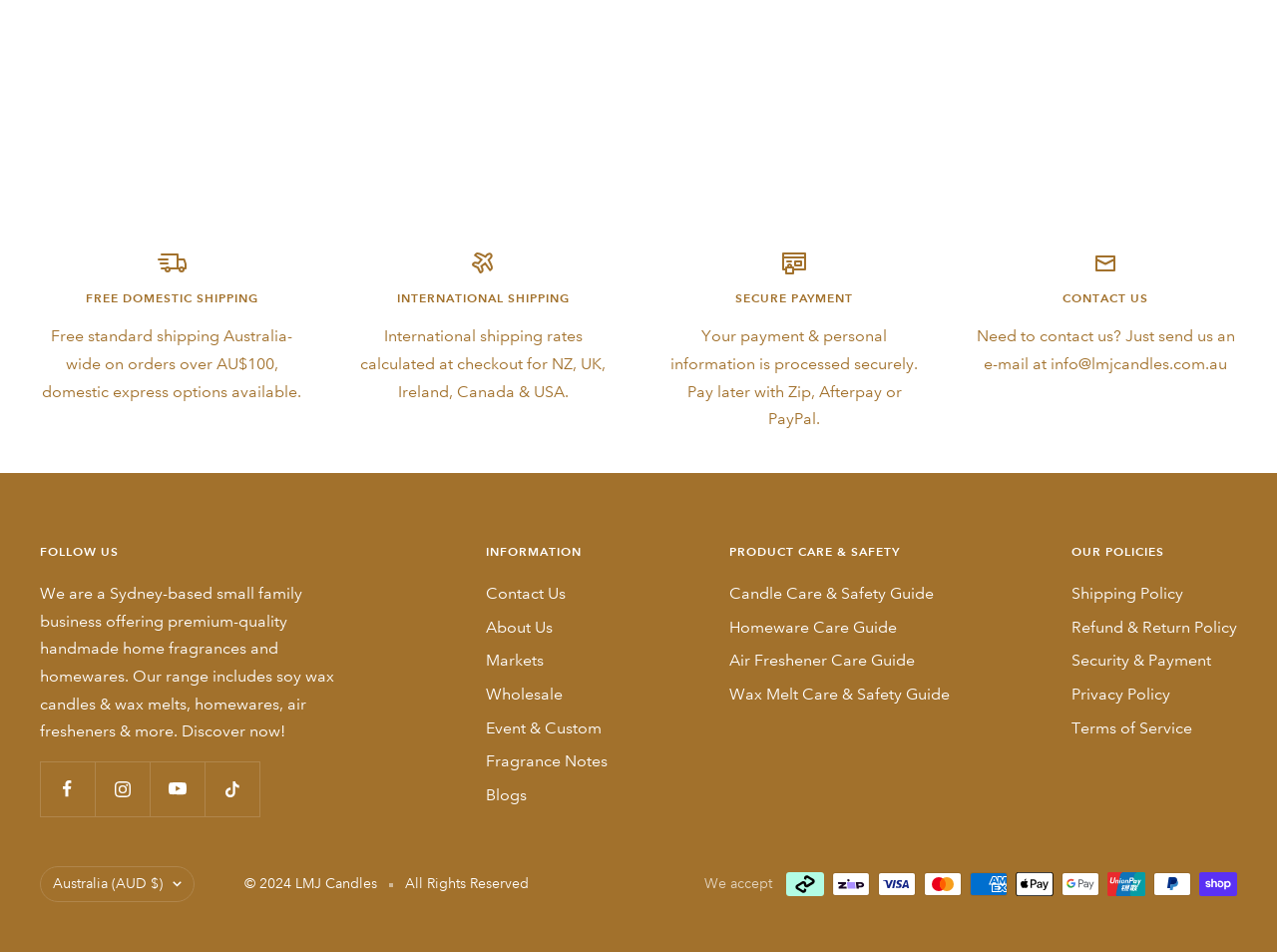Please reply to the following question using a single word or phrase: 
What type of products does LMJ Candles offer?

Handmade decorative candles and homewares